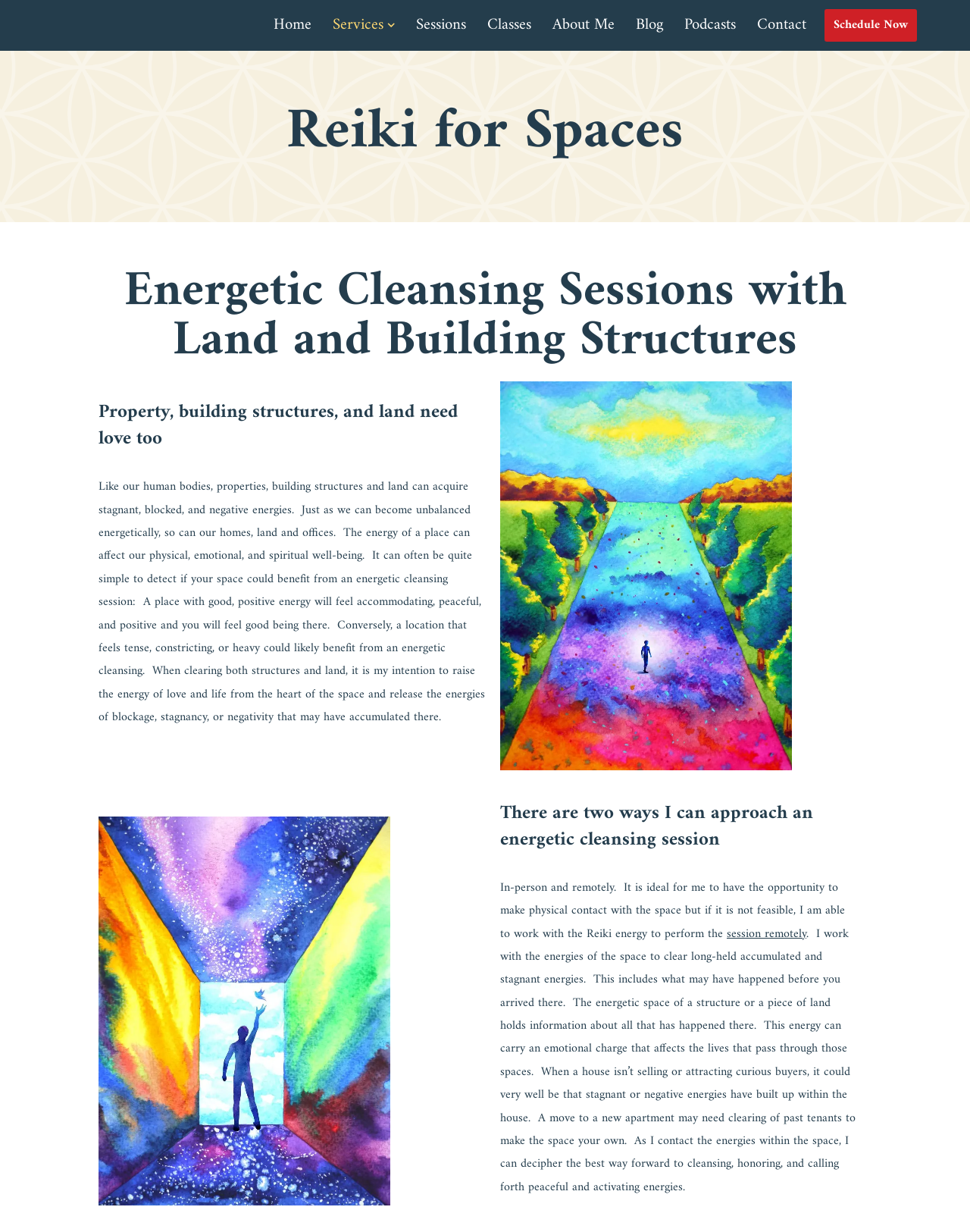Calculate the bounding box coordinates for the UI element based on the following description: "Skip to content". Ensure the coordinates are four float numbers between 0 and 1, i.e., [left, top, right, bottom].

[0.0, 0.02, 0.023, 0.032]